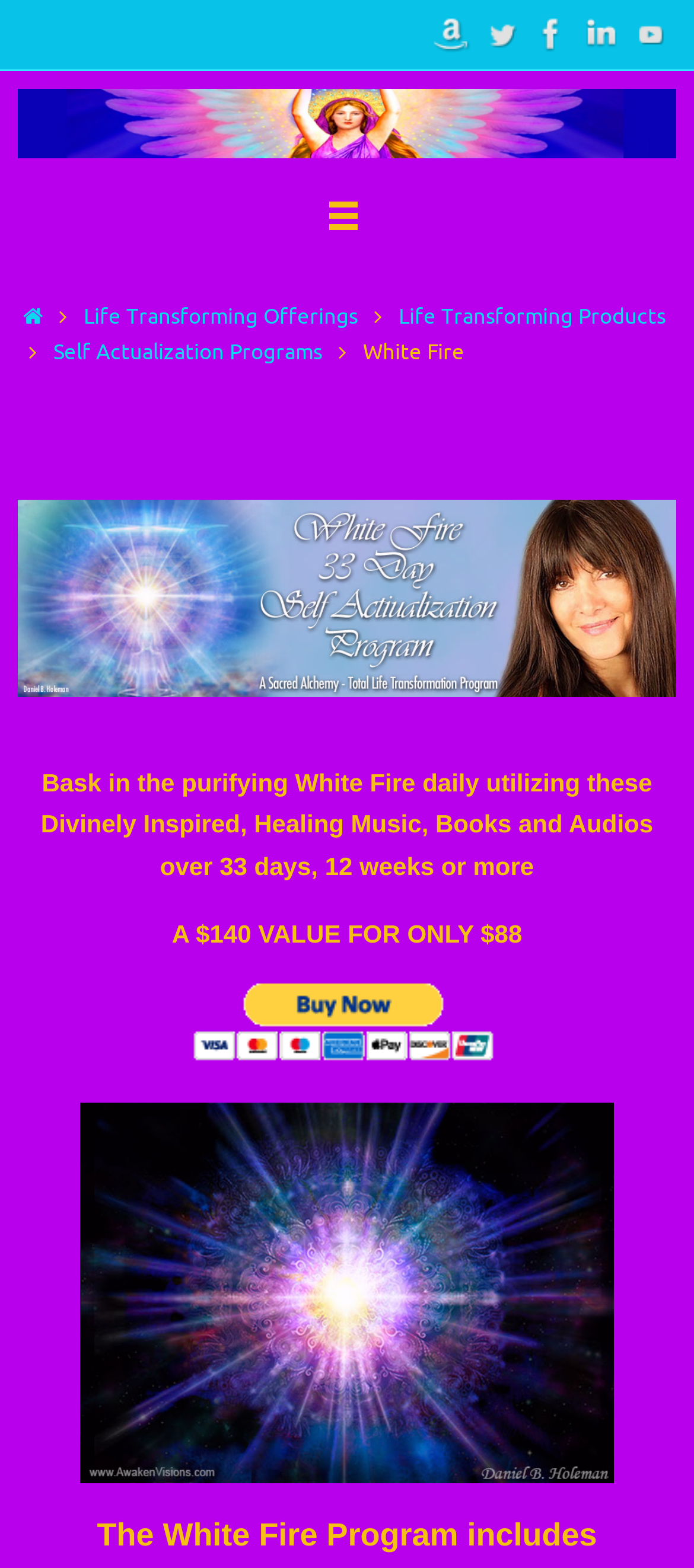Predict the bounding box of the UI element based on the description: "Life Transforming Products". The coordinates should be four float numbers between 0 and 1, formatted as [left, top, right, bottom].

[0.574, 0.192, 0.959, 0.211]